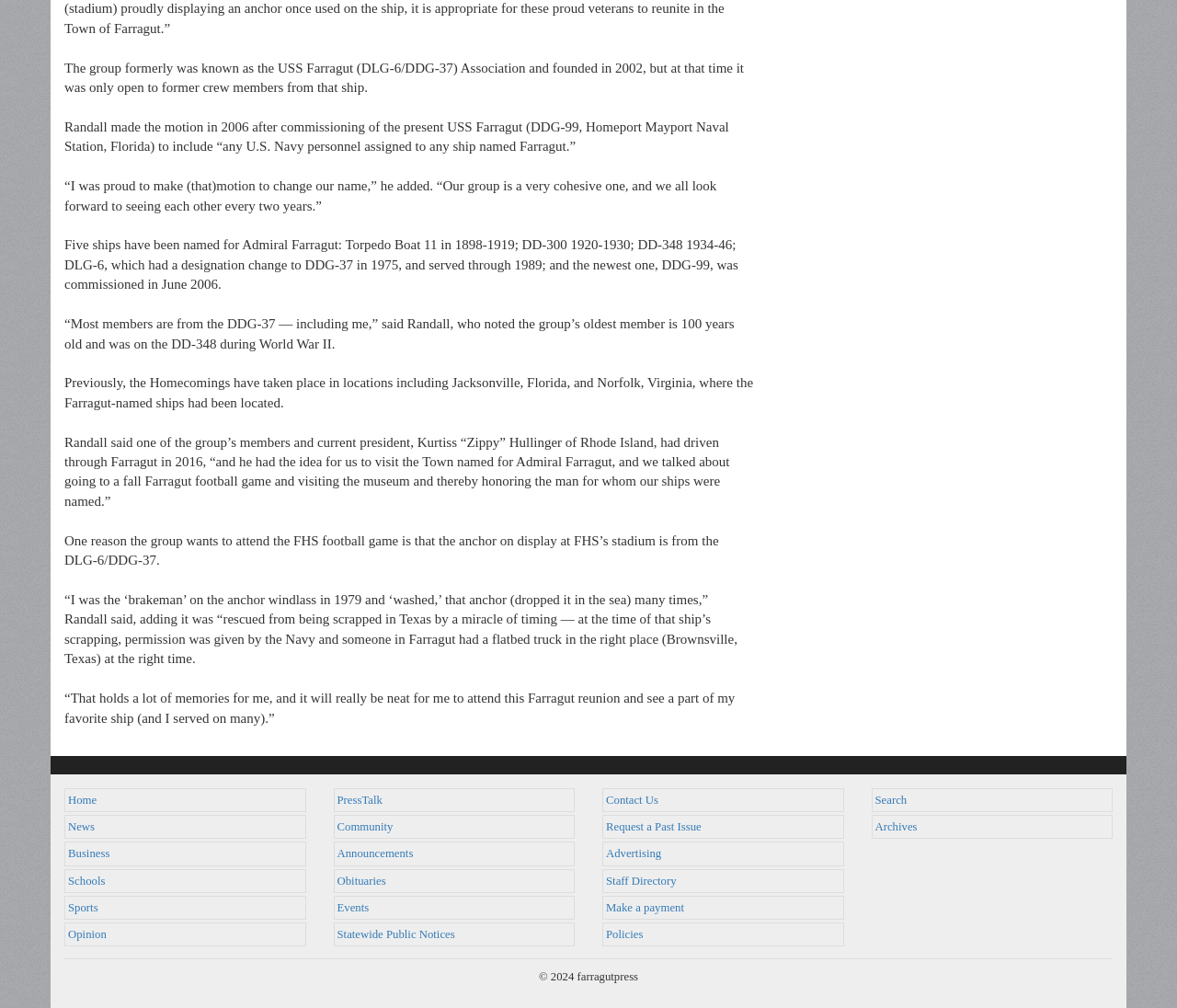Determine the bounding box coordinates of the region that needs to be clicked to achieve the task: "Click on the 'Home' link".

[0.058, 0.787, 0.082, 0.8]